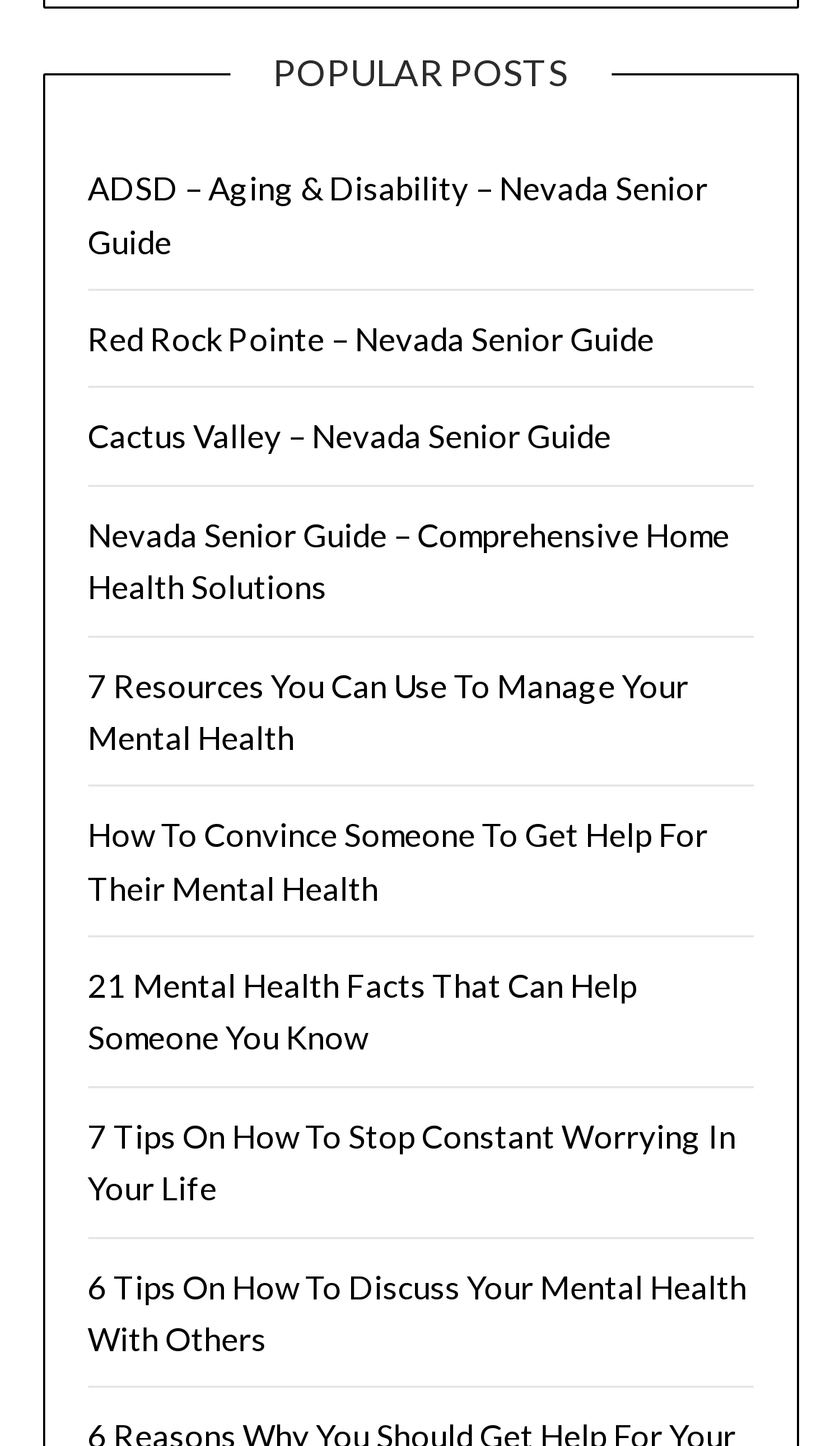Locate the bounding box coordinates of the element's region that should be clicked to carry out the following instruction: "Explore Fortuna manufacturing CNC machined components supplier". The coordinates need to be four float numbers between 0 and 1, i.e., [left, top, right, bottom].

None